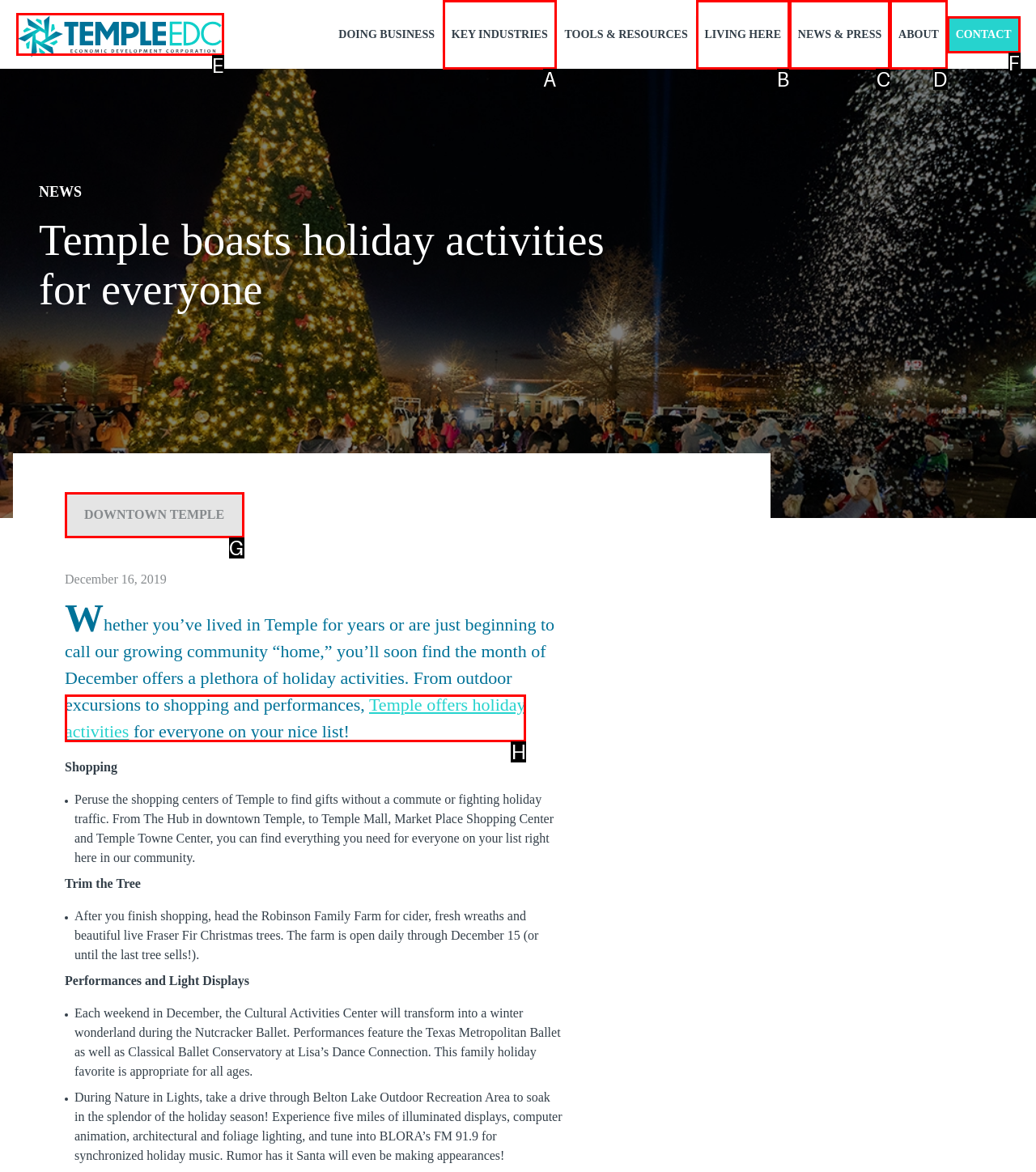Identify the letter that best matches this UI element description: Temple EDC Logo
Answer with the letter from the given options.

E